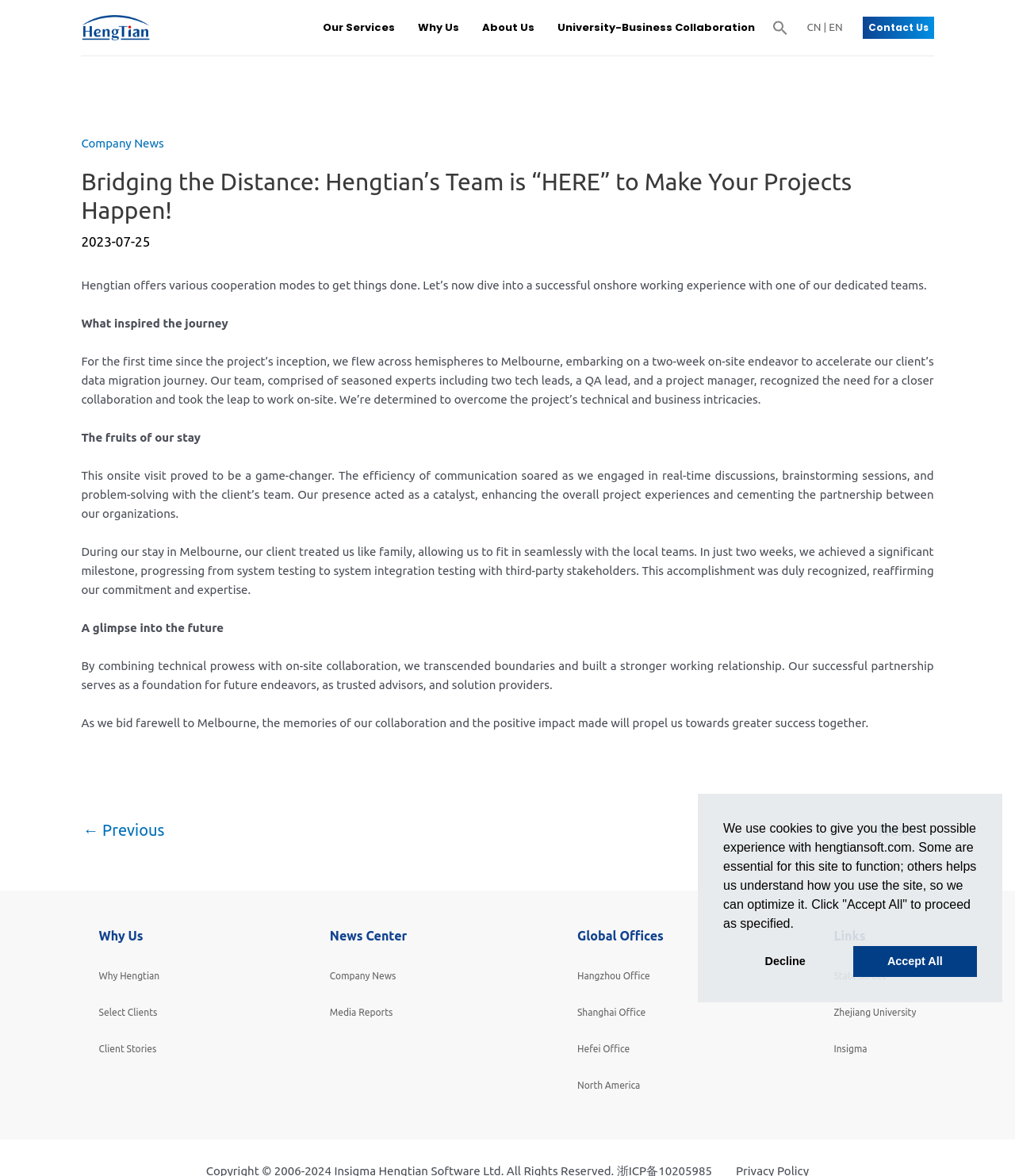What is the language of the webpage?
Using the image provided, answer with just one word or phrase.

English